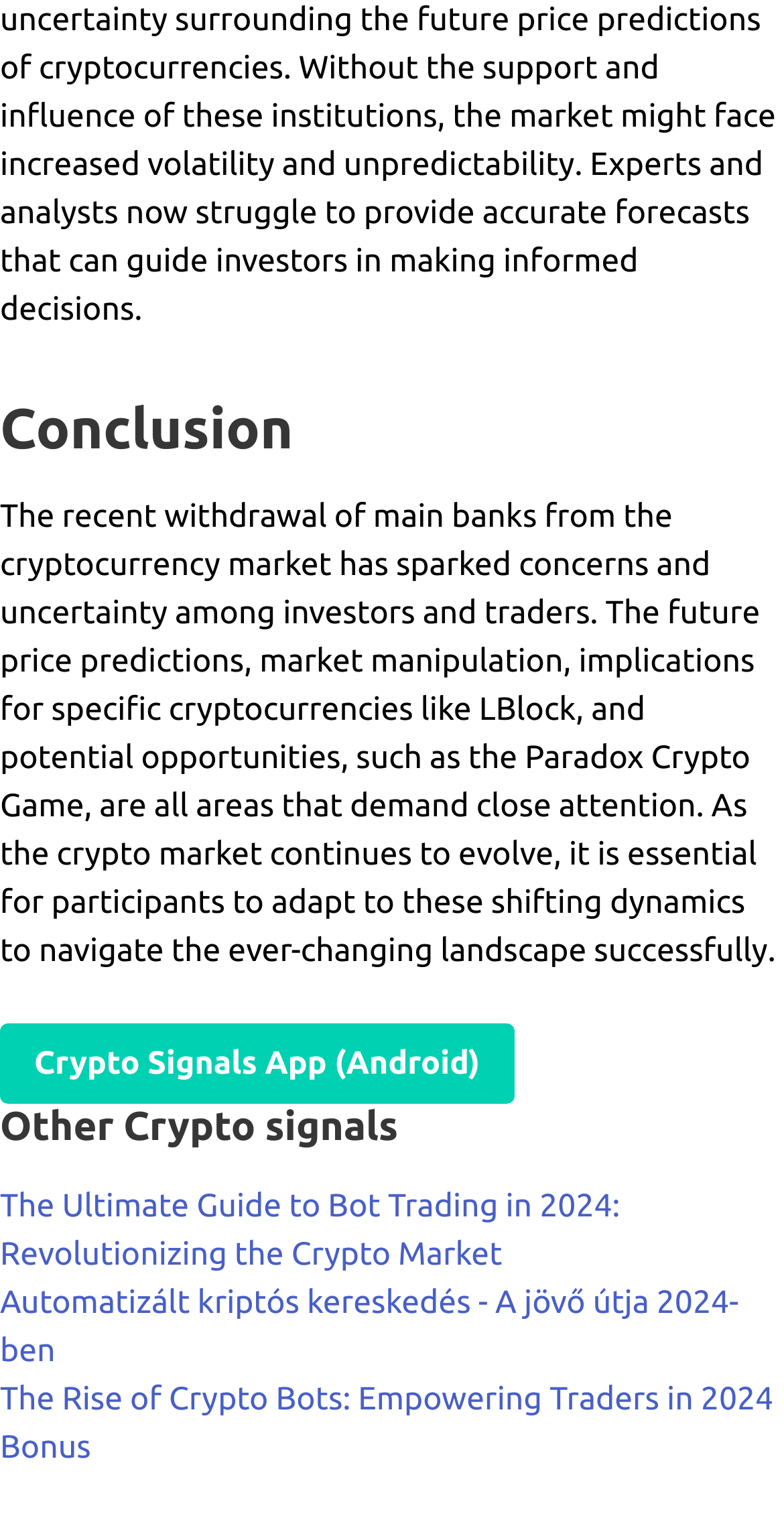Find the bounding box of the element with the following description: "Crypto Signals App (Android)". The coordinates must be four float numbers between 0 and 1, formatted as [left, top, right, bottom].

[0.0, 0.674, 0.656, 0.727]